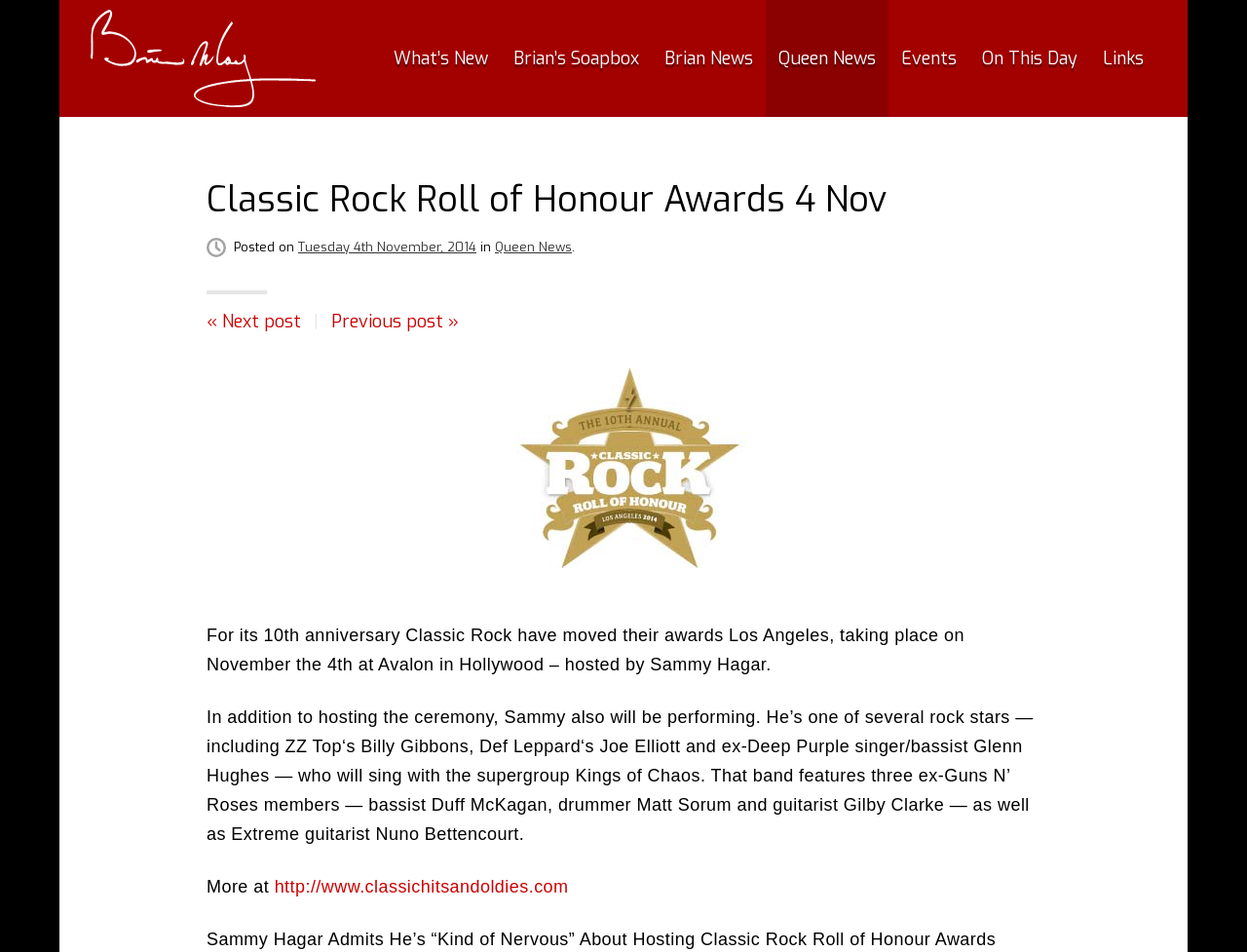Locate the bounding box of the UI element defined by this description: "Join Us". The coordinates should be given as four float numbers between 0 and 1, formatted as [left, top, right, bottom].

None